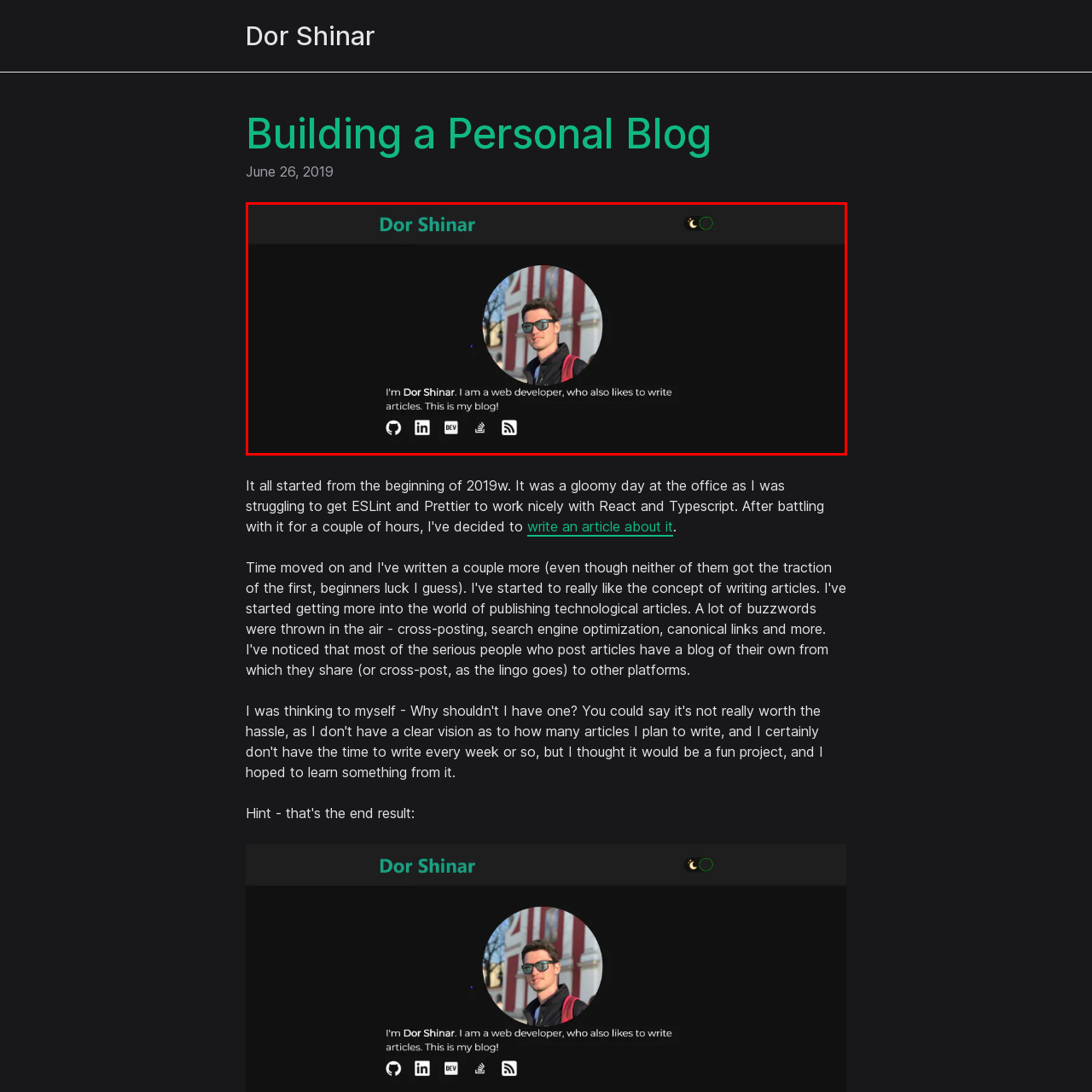What is the color of Dor Shinar's jacket?
Look closely at the image marked with a red bounding box and answer the question with as much detail as possible, drawing from the image.

The caption describes Dor Shinar as wearing a 'dark jacket', which suggests that the jacket is of a dark color.